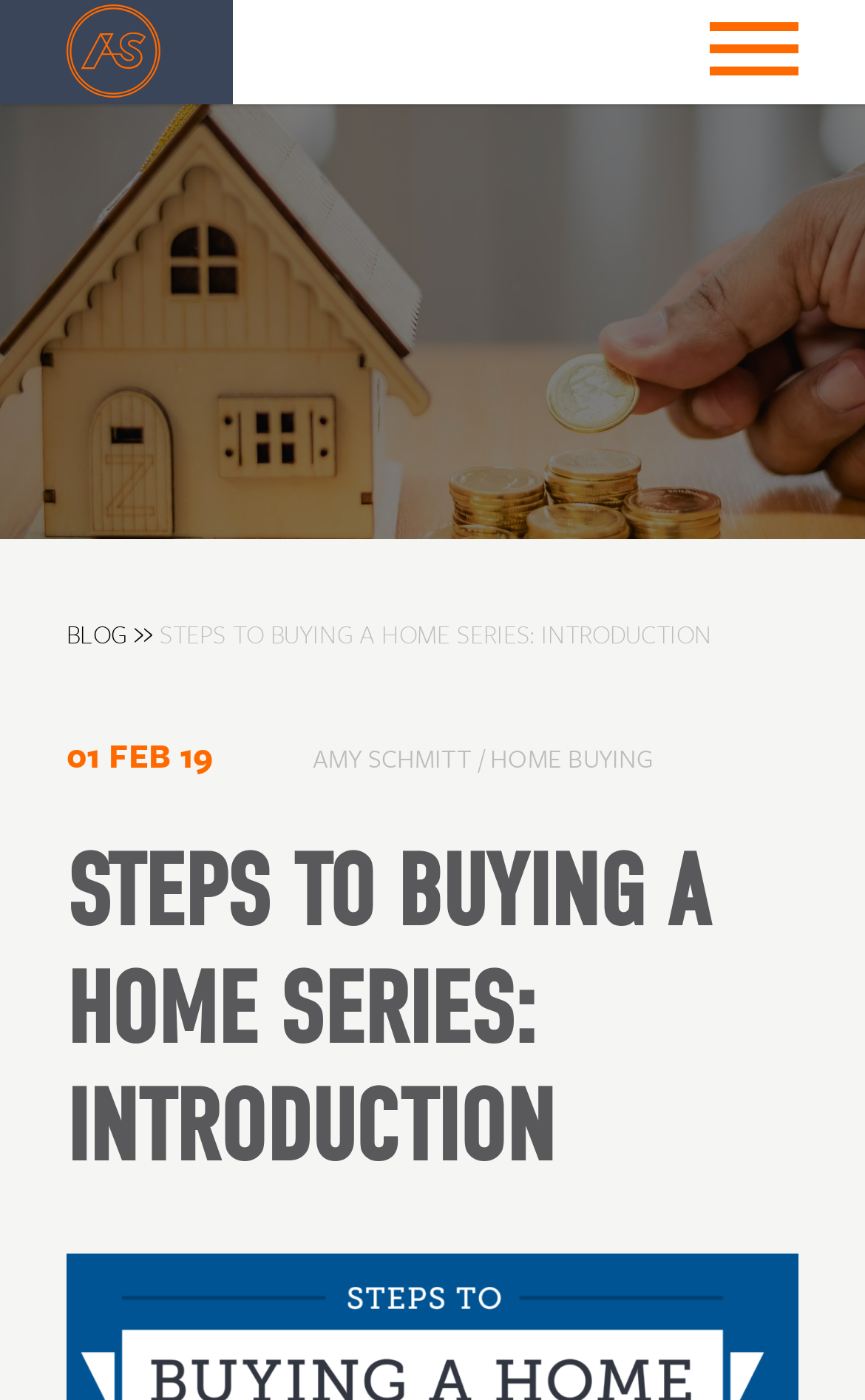What is the name of the author?
Use the information from the screenshot to give a comprehensive response to the question.

The author's name is mentioned in the static text element 'AMY SCHMITT' with bounding box coordinates [0.362, 0.528, 0.546, 0.555].